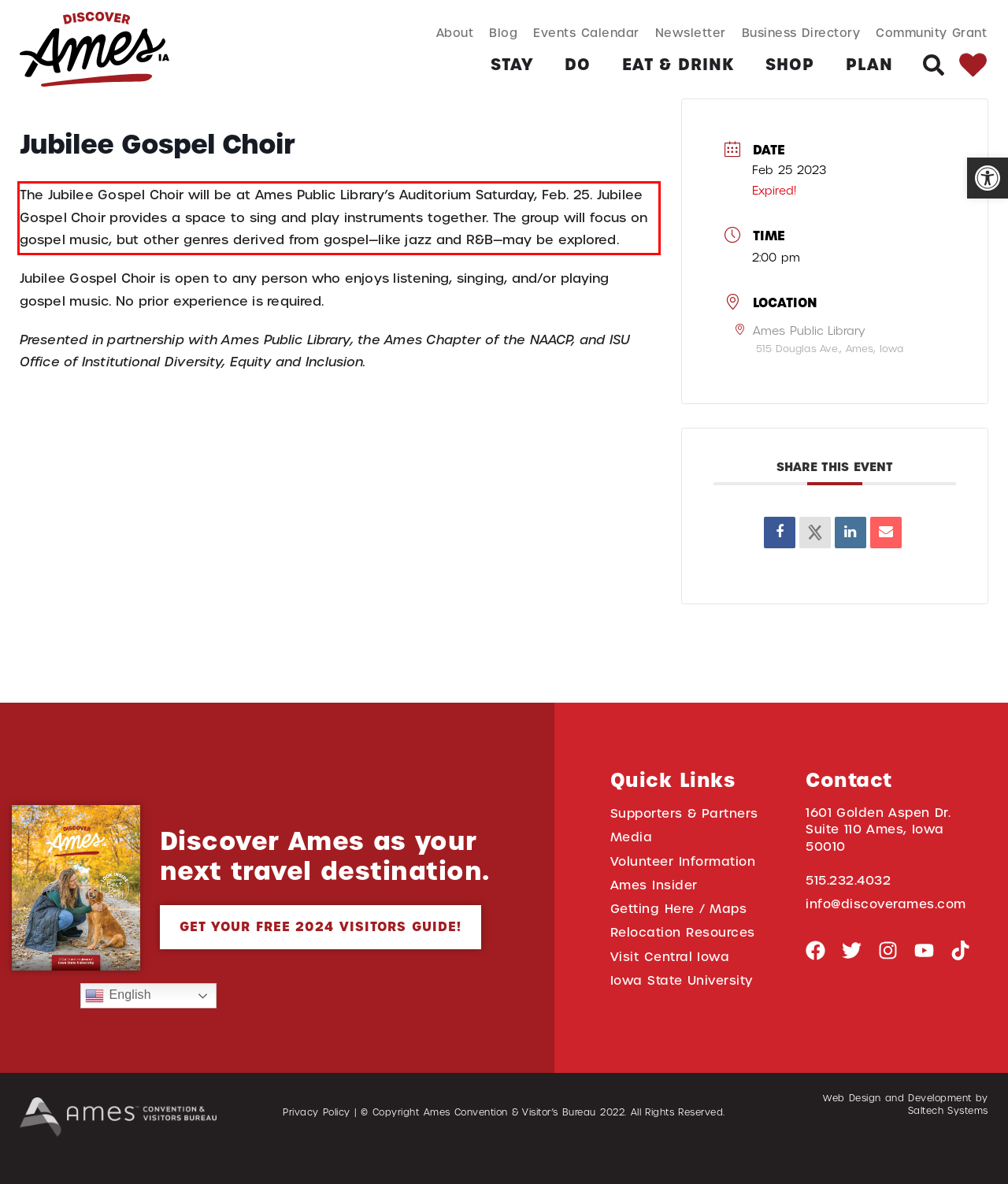Please look at the screenshot provided and find the red bounding box. Extract the text content contained within this bounding box.

The Jubilee Gospel Choir will be at Ames Public Library’s Auditorium Saturday, Feb. 25. Jubilee Gospel Choir provides a space to sing and play instruments together. The group will focus on gospel music, but other genres derived from gospel—like jazz and R&B—may be explored.